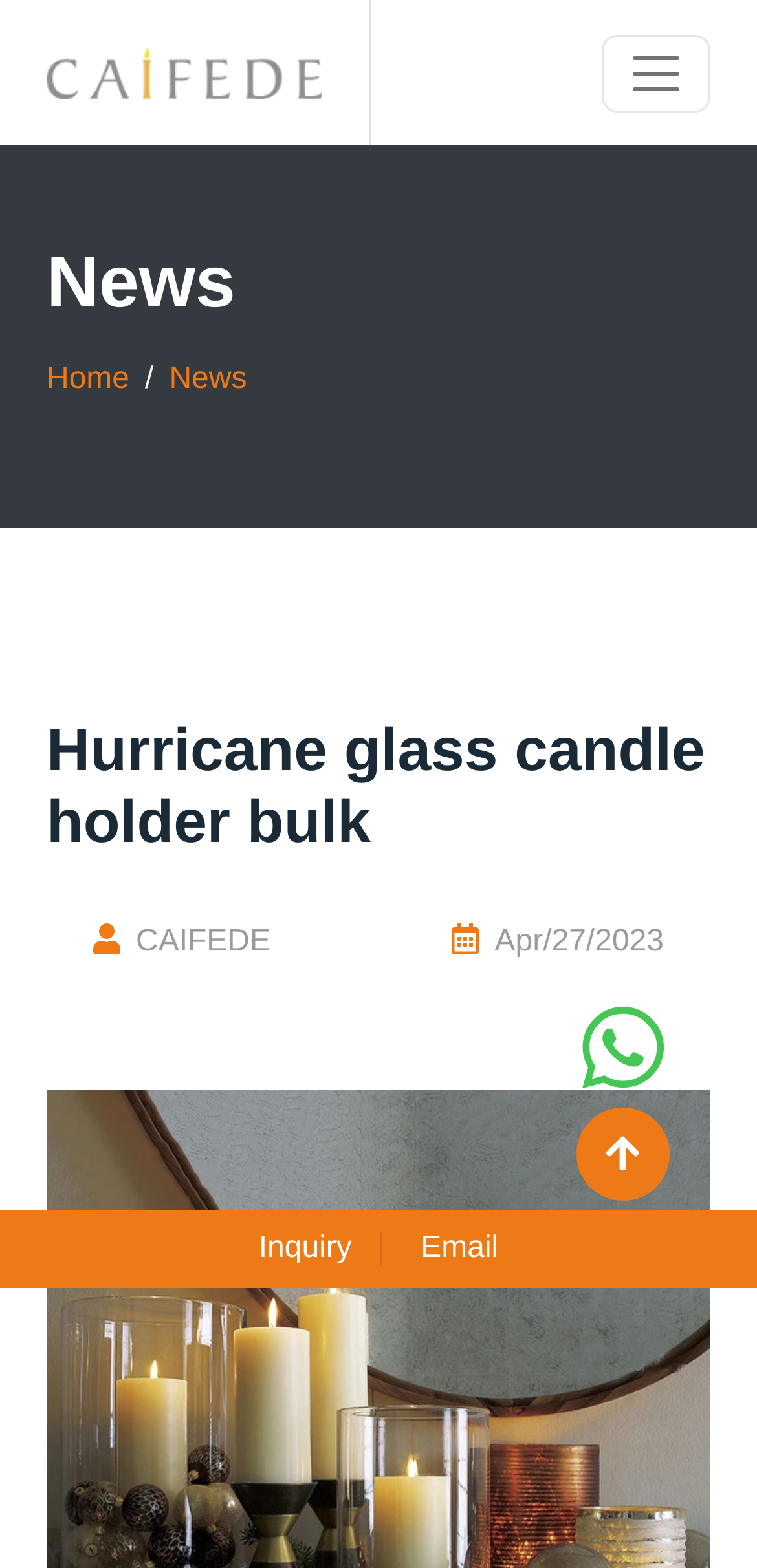What are the two options to contact the company?
Using the image as a reference, answer the question with a short word or phrase.

Inquiry, Email